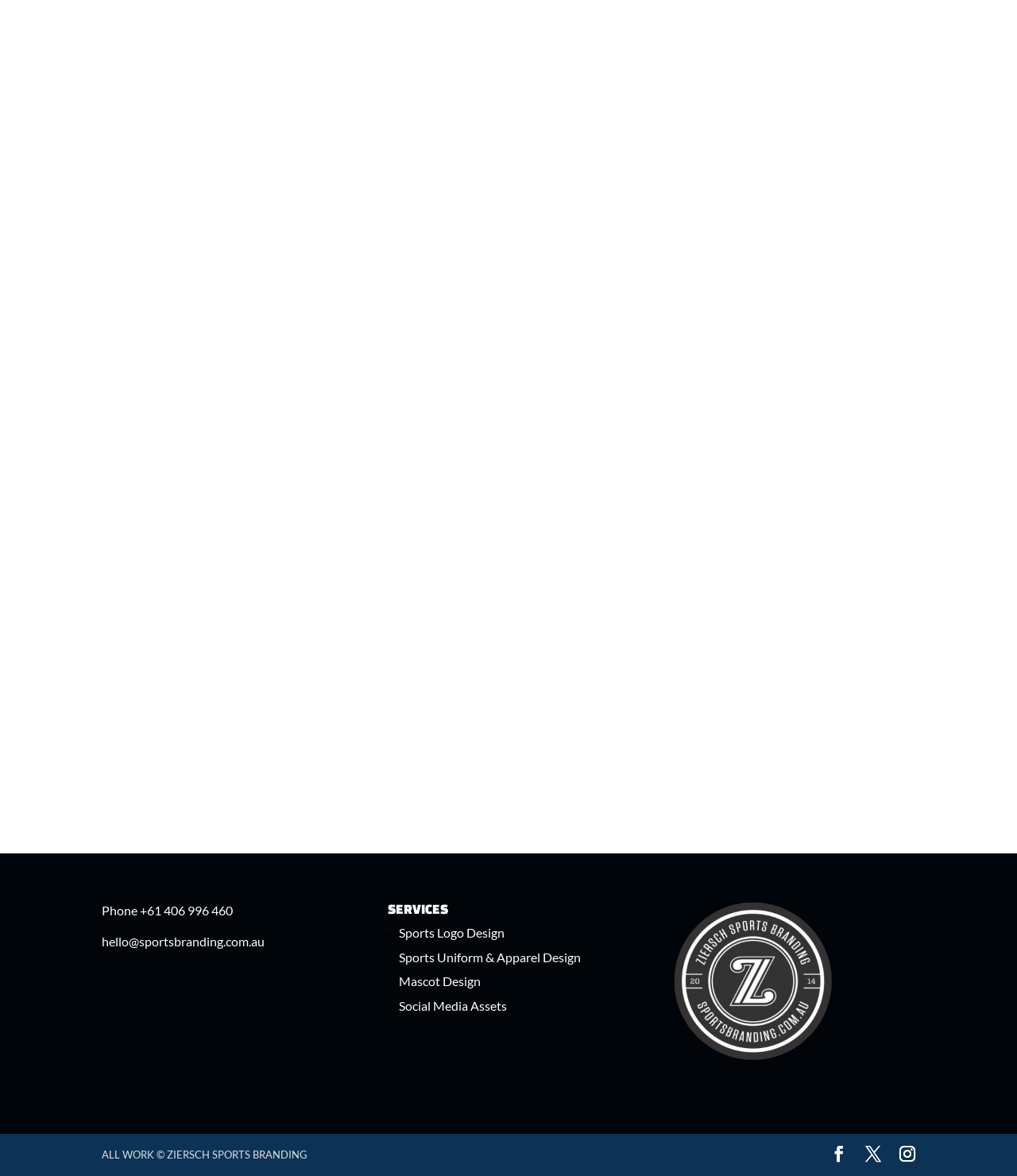Bounding box coordinates should be in the format (top-left x, top-left y, bottom-right x, bottom-right y) and all values should be floating point numbers between 0 and 1. Determine the bounding box coordinate for the UI element described as: Mascot Design

[0.392, 0.828, 0.473, 0.841]